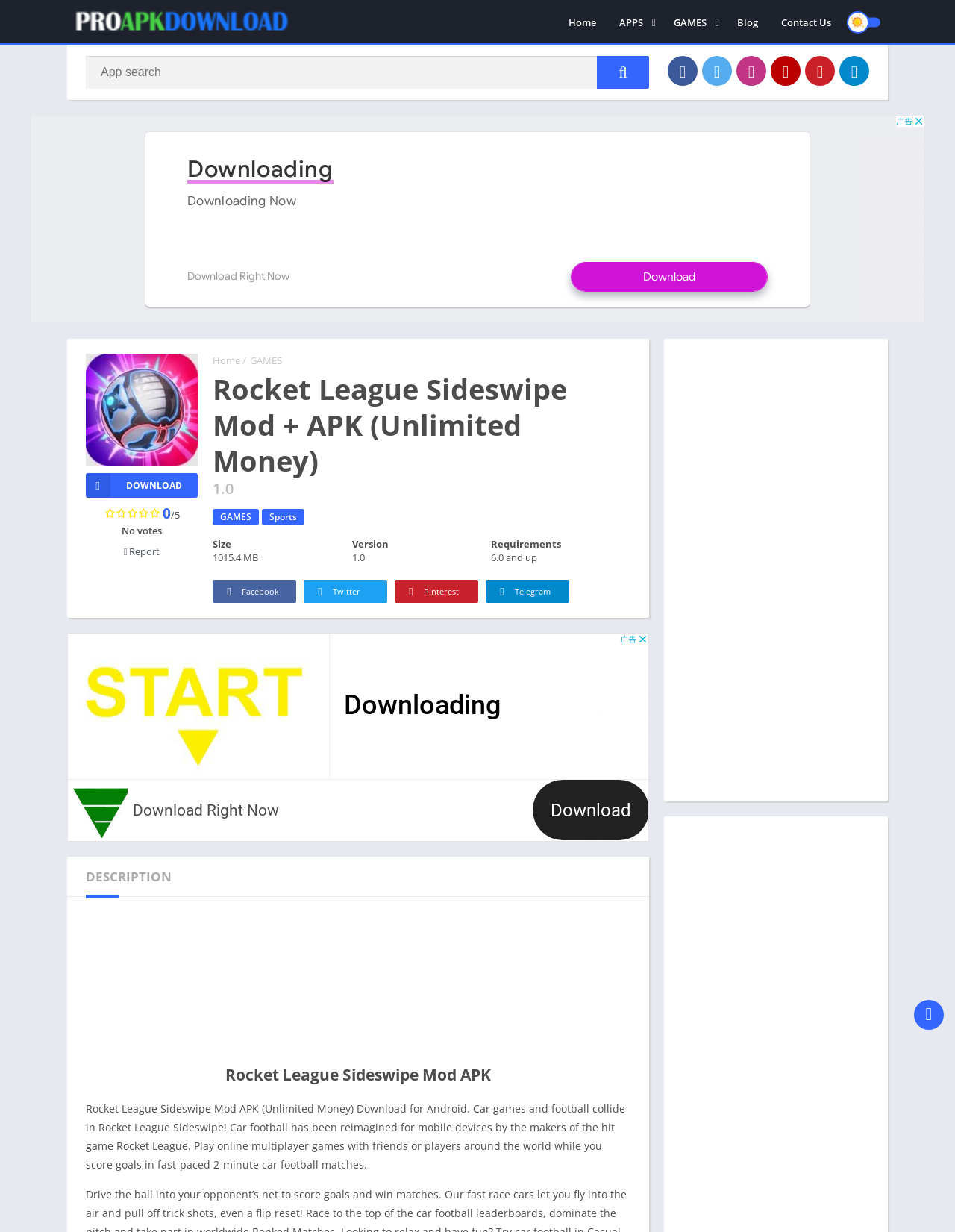Respond to the question below with a single word or phrase: What is the category of the game Rocket League Sideswipe?

Sports